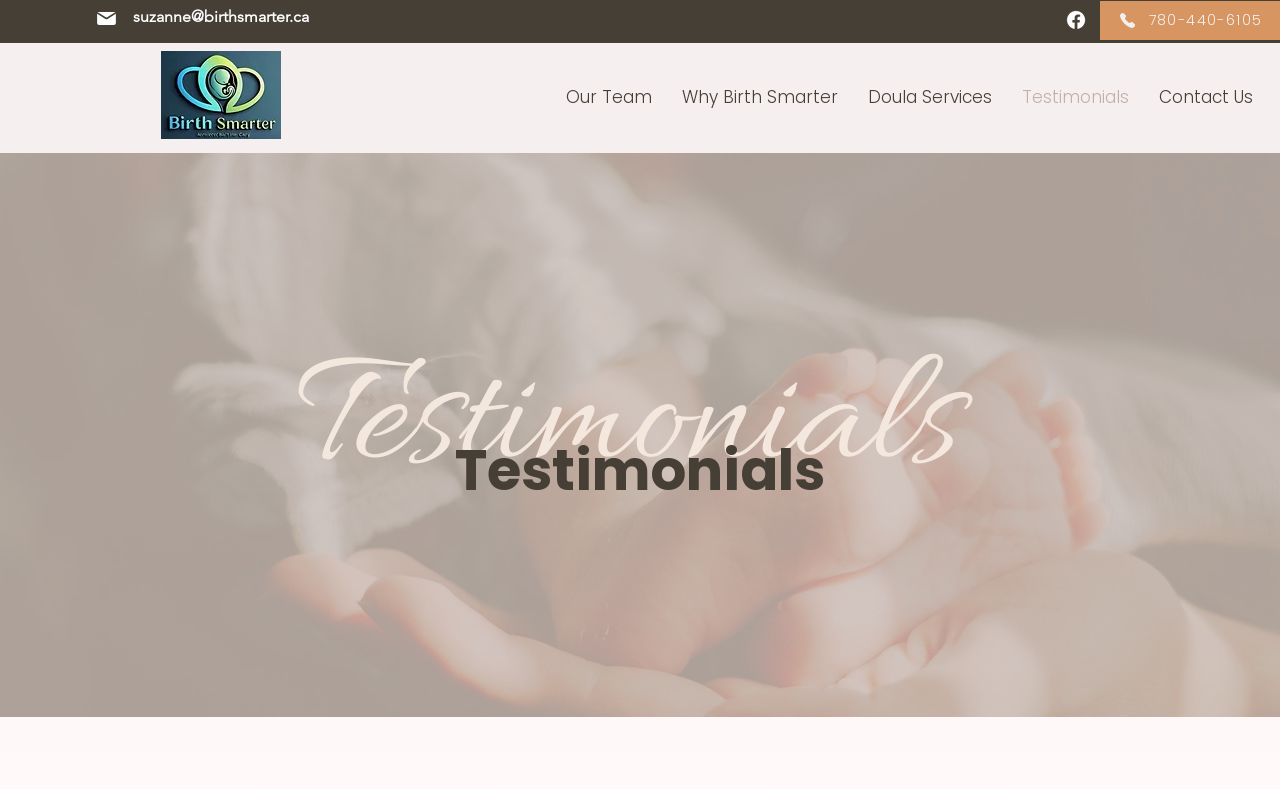Explain in detail what is displayed on the webpage.

The webpage is about Birth Smarter, a birth doula service in Edmonton and surrounding areas. At the top left corner, there is a logo of Birth Smarter, which is an image linked to the homepage. Next to the logo, there is a navigation menu with links to different sections of the website, including "Our Team", "Why Birth Smarter", "Doula Services", "Testimonials", and "Contact Us".

Below the navigation menu, there is an email address "suzanne@birthsmarter.ca" and a social media link to Facebook, represented by an image. On the top right corner, there is a phone number "780-440-6105".

The main content of the webpage is divided into two sections. On the left side, there is a large image that takes up most of the page, attributed to Omar Lopez. On the right side, there are two headings, both titled "Testimonials", which suggest that this page is dedicated to showcasing testimonials from clients who have used Birth Smarter's services.